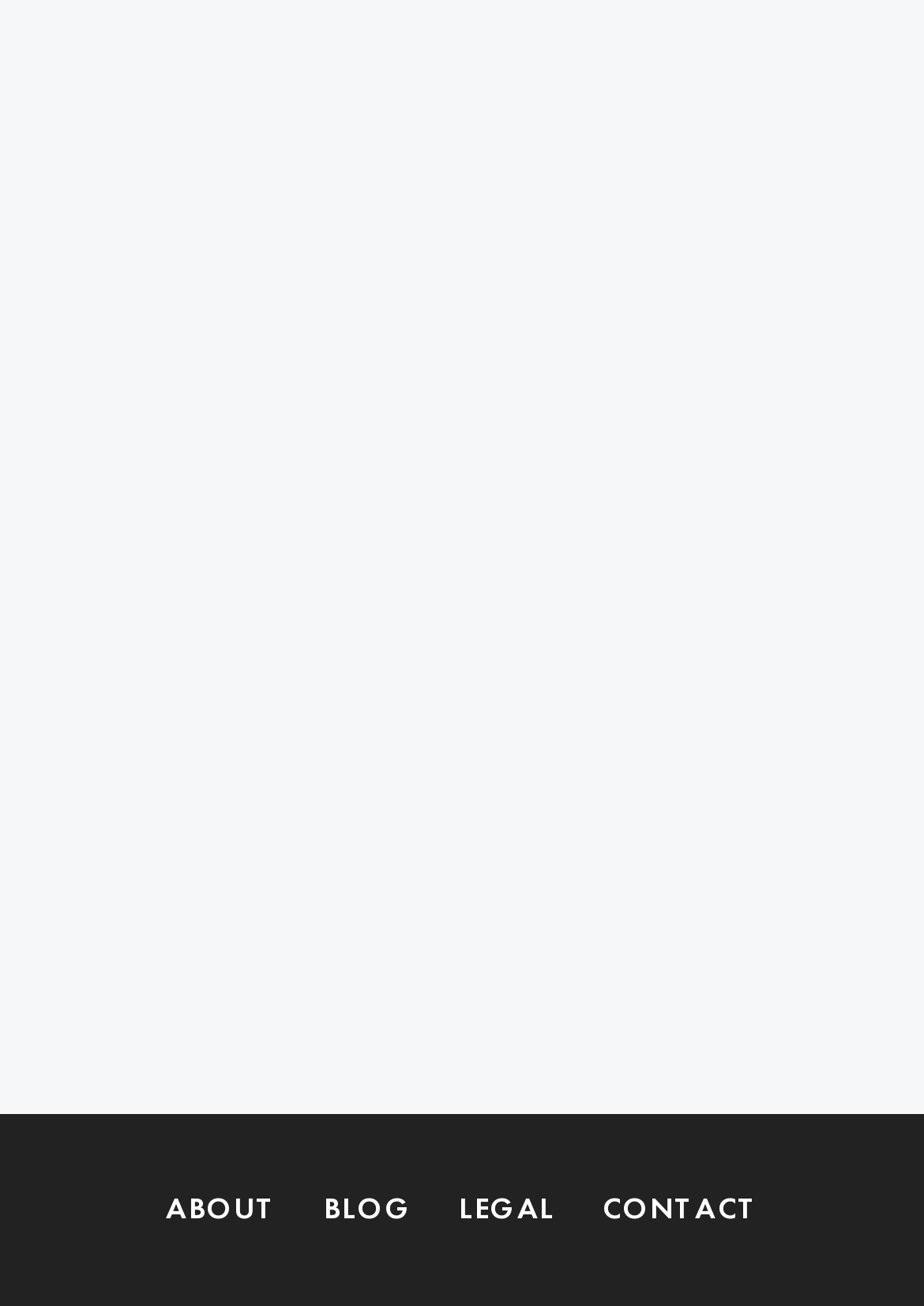What is the position of the 'CONTACT' link?
Please look at the screenshot and answer in one word or a short phrase.

Rightmost